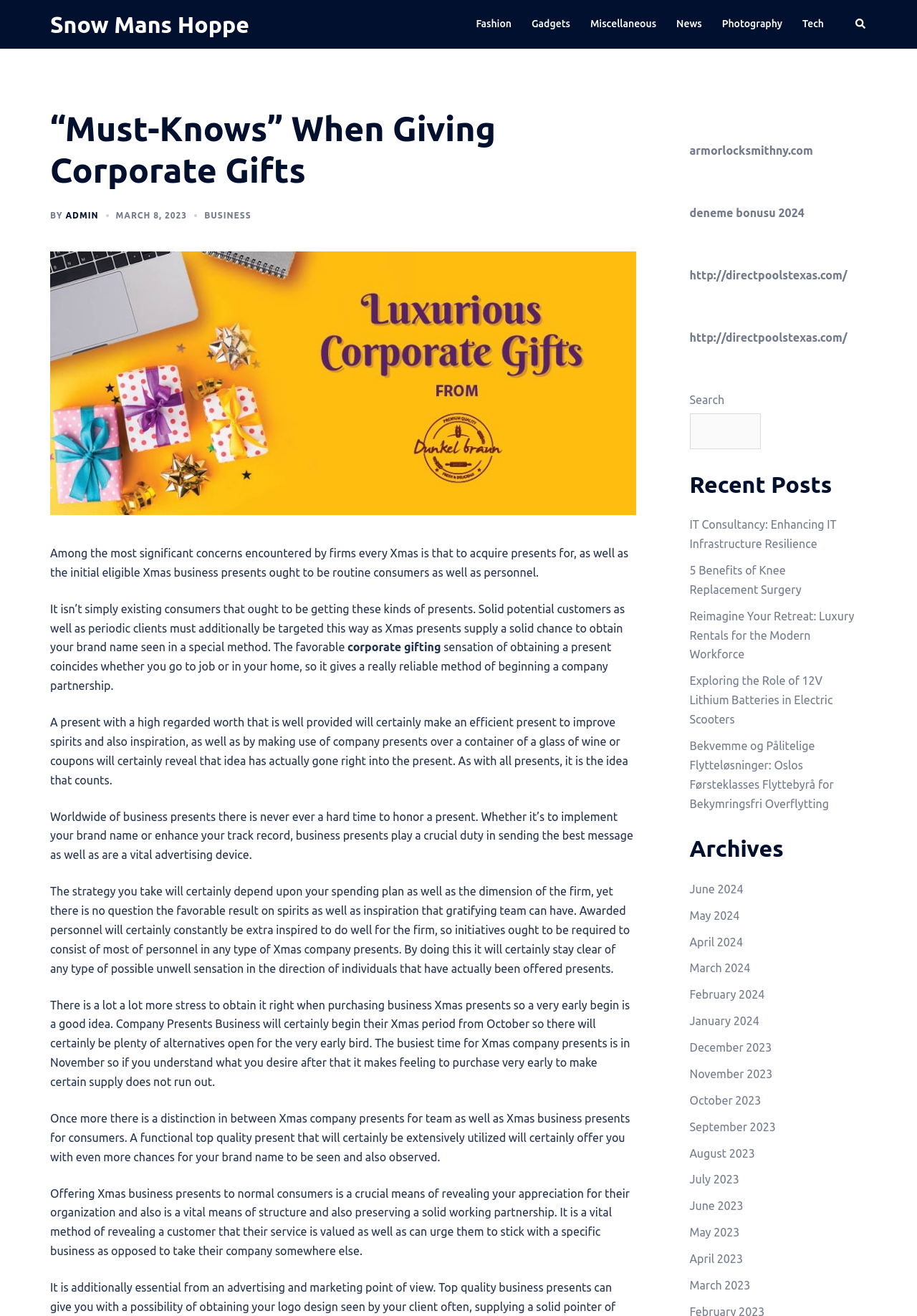What is the primary heading on this webpage?

“Must-Knows” When Giving Corporate Gifts